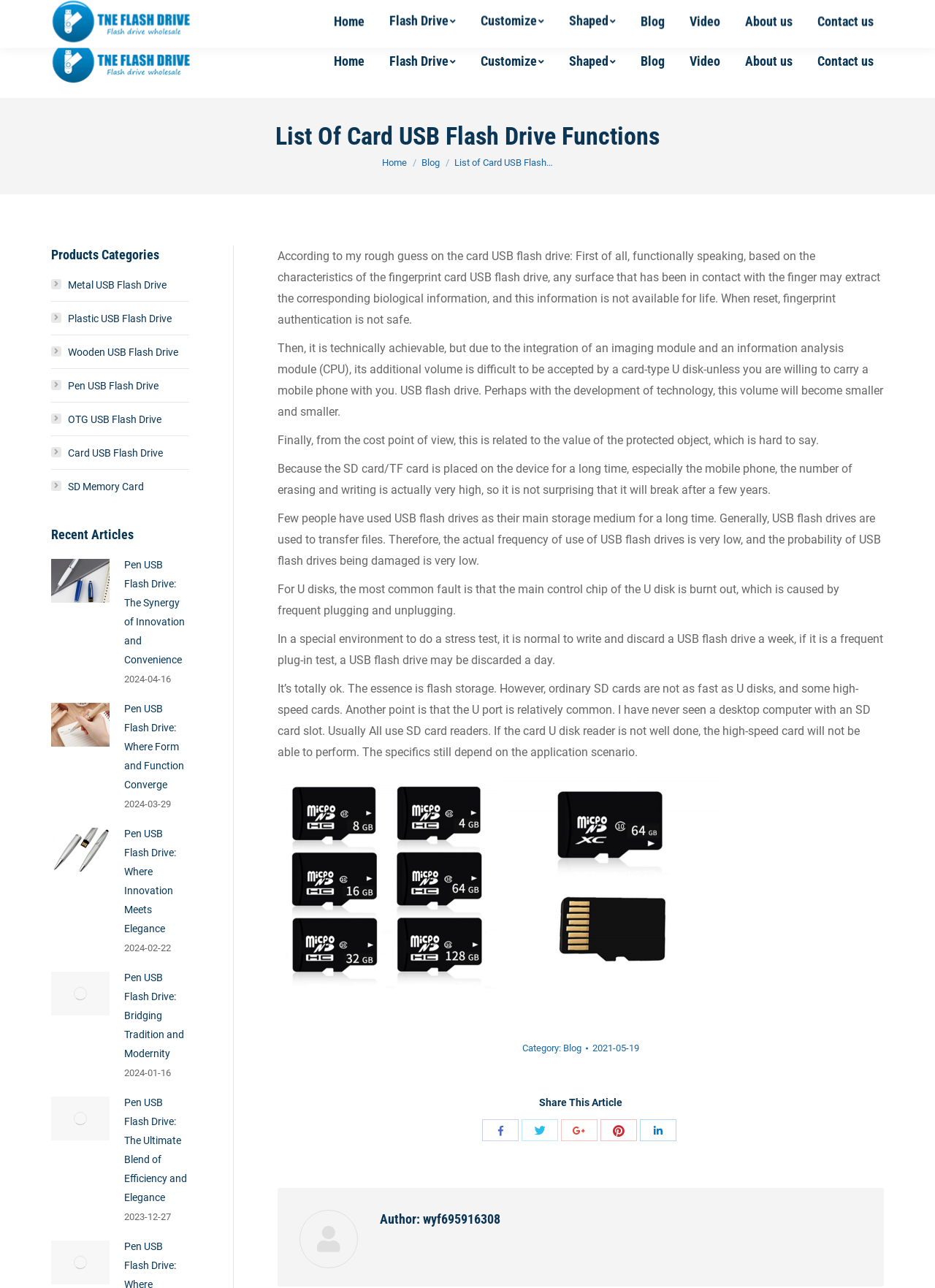Please locate the bounding box coordinates of the element that needs to be clicked to achieve the following instruction: "Share this article on Twitter". The coordinates should be four float numbers between 0 and 1, i.e., [left, top, right, bottom].

[0.558, 0.869, 0.597, 0.886]